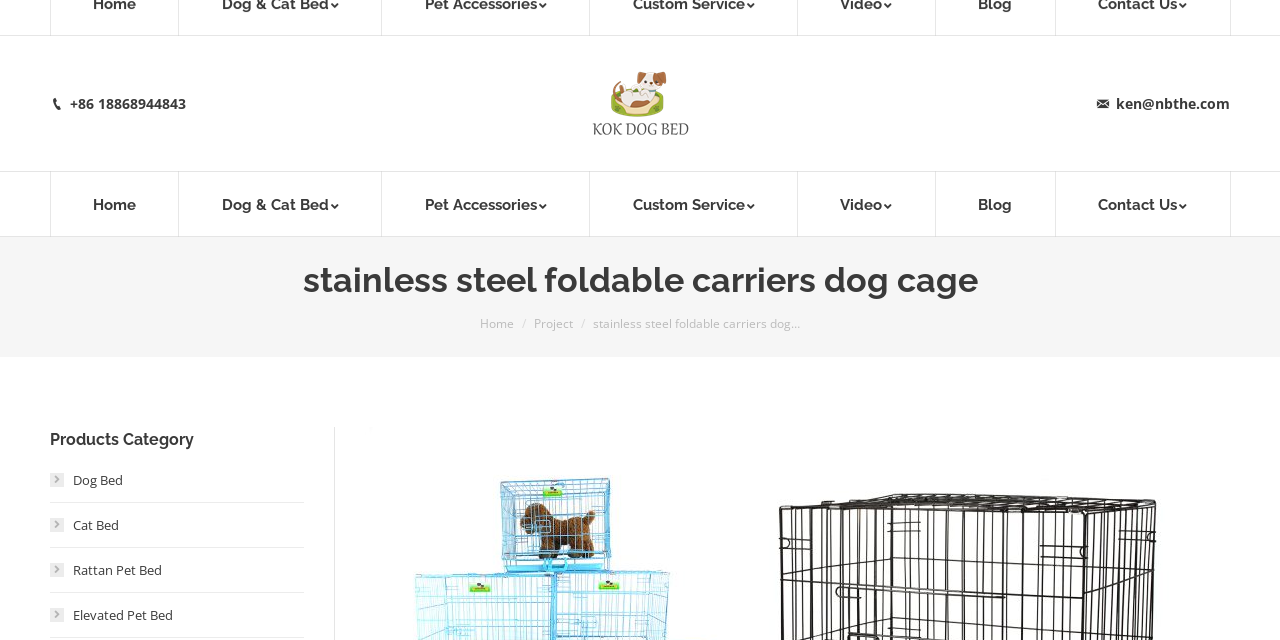Give a detailed account of the webpage.

This webpage is about a dog bed manufacturer, with a focus on stainless steel foldable carriers dog cages. At the top, there is a welcome message and a search bar with a magnifying glass icon. To the right of the search bar, there are social media links to Pinterest, Twitter, and Google+. 

Below the search bar, there is a company logo with a link to the company's name, "Dog Bed Manufacturers, Dog Bed Wholesale Suppliers, Cat Pet Bed Wholesale Company". On the left side, there is a phone number and an email address. 

The main navigation menu is located below, with links to "Home", "Dog & Cat Bed", "Pet Accessories", "Custom Service", "Video", "Blog", and "Contact Us". 

The main content area has a heading that reads "stainless steel foldable carriers dog cage". Below the heading, there is a breadcrumb trail showing the navigation path. The main product description is located below, with a title that reads "stainless steel foldable carriers dog cage". 

On the left side of the main content area, there is a products category menu with links to "Dog Bed", "Cat Bed", "Rattan Pet Bed", and "Elevated Pet Bed".